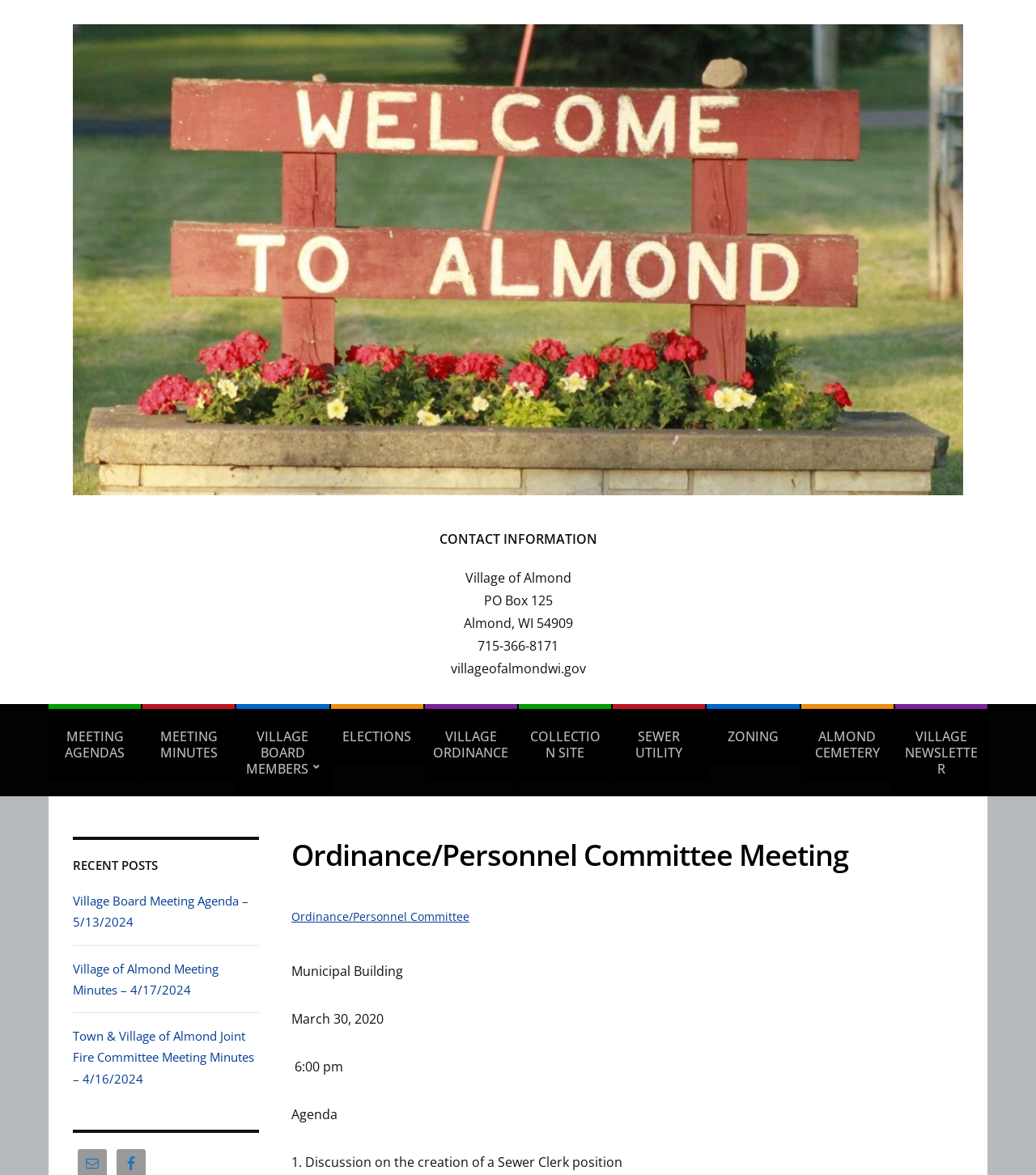Please provide the bounding box coordinates for the UI element as described: "Zoning". The coordinates must be four floats between 0 and 1, represented as [left, top, right, bottom].

[0.682, 0.599, 0.771, 0.65]